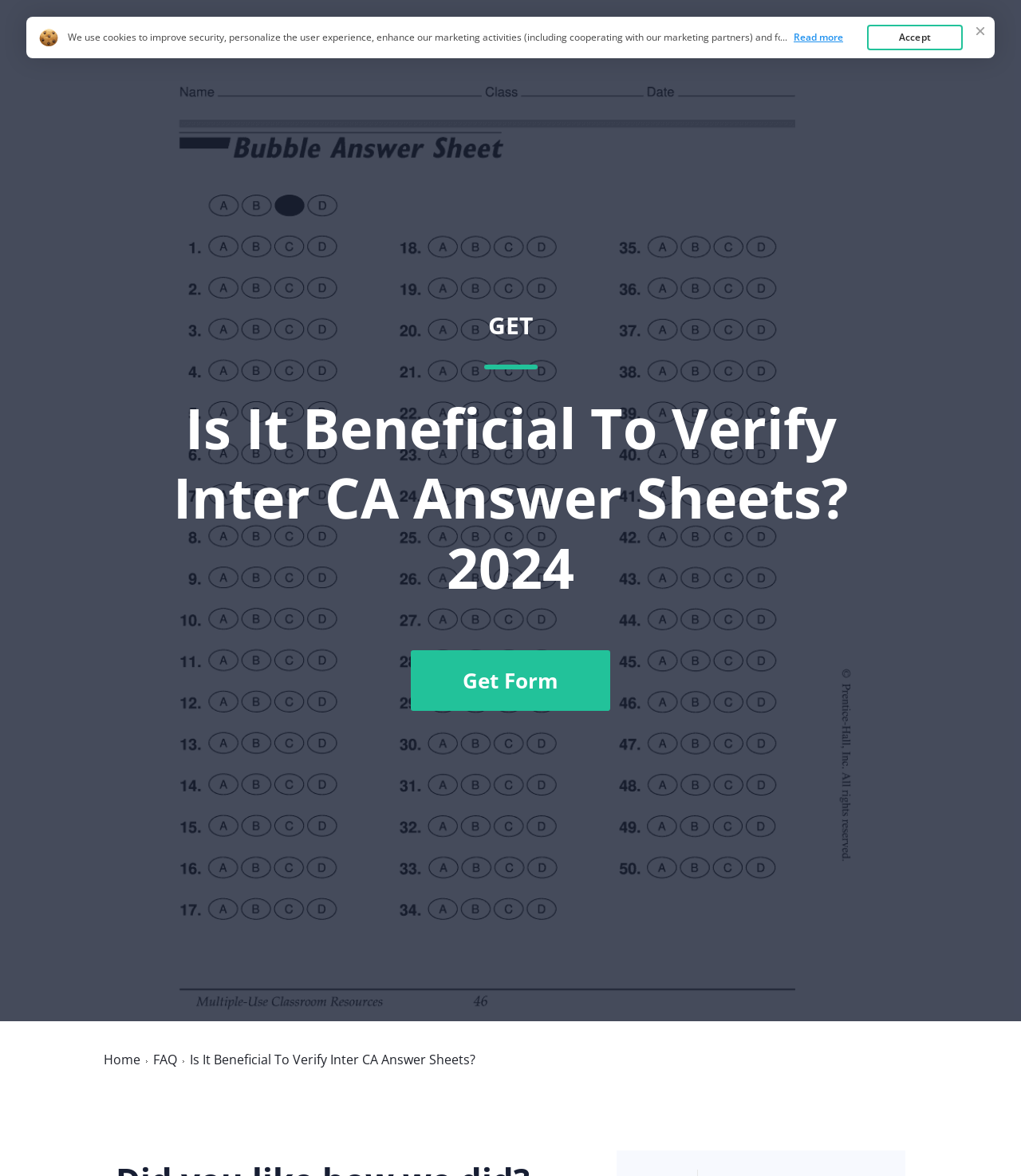Kindly respond to the following question with a single word or a brief phrase: 
What is the main topic of this webpage?

Answer Sheets